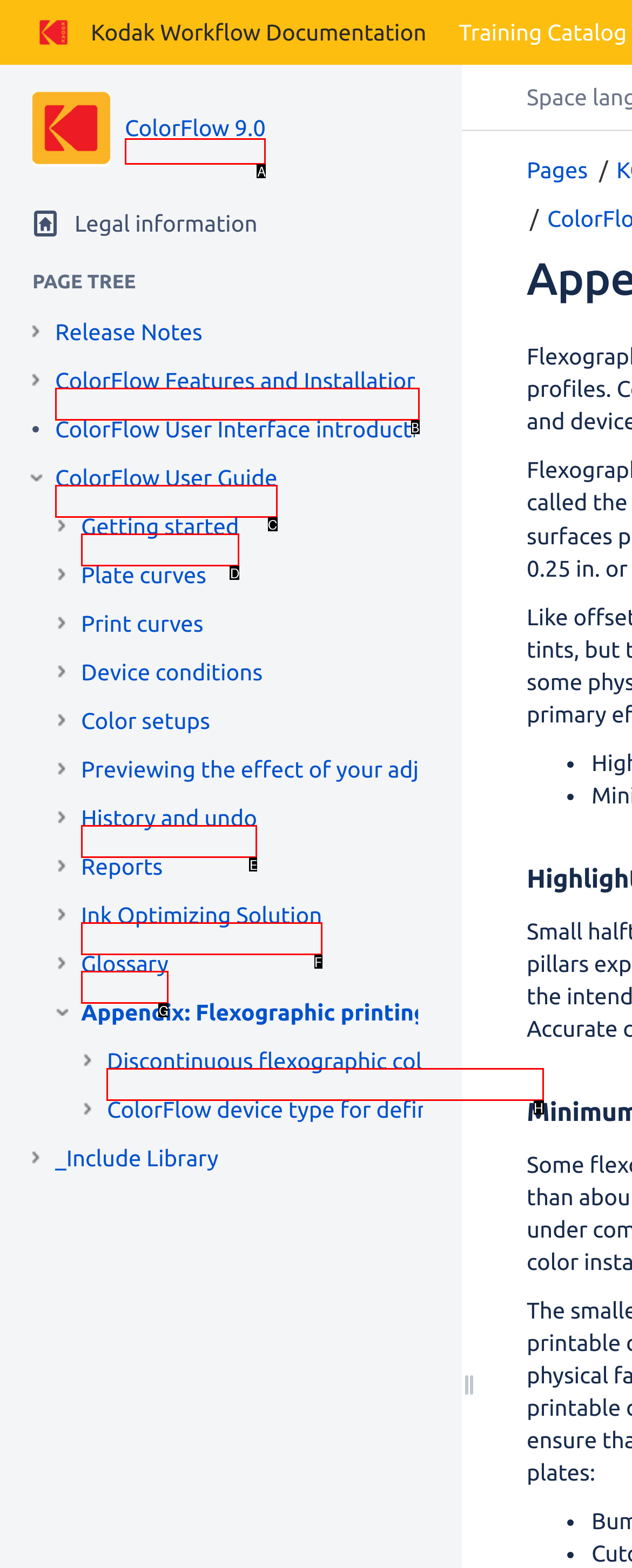Select the option that matches this description: Glossary
Answer by giving the letter of the chosen option.

G